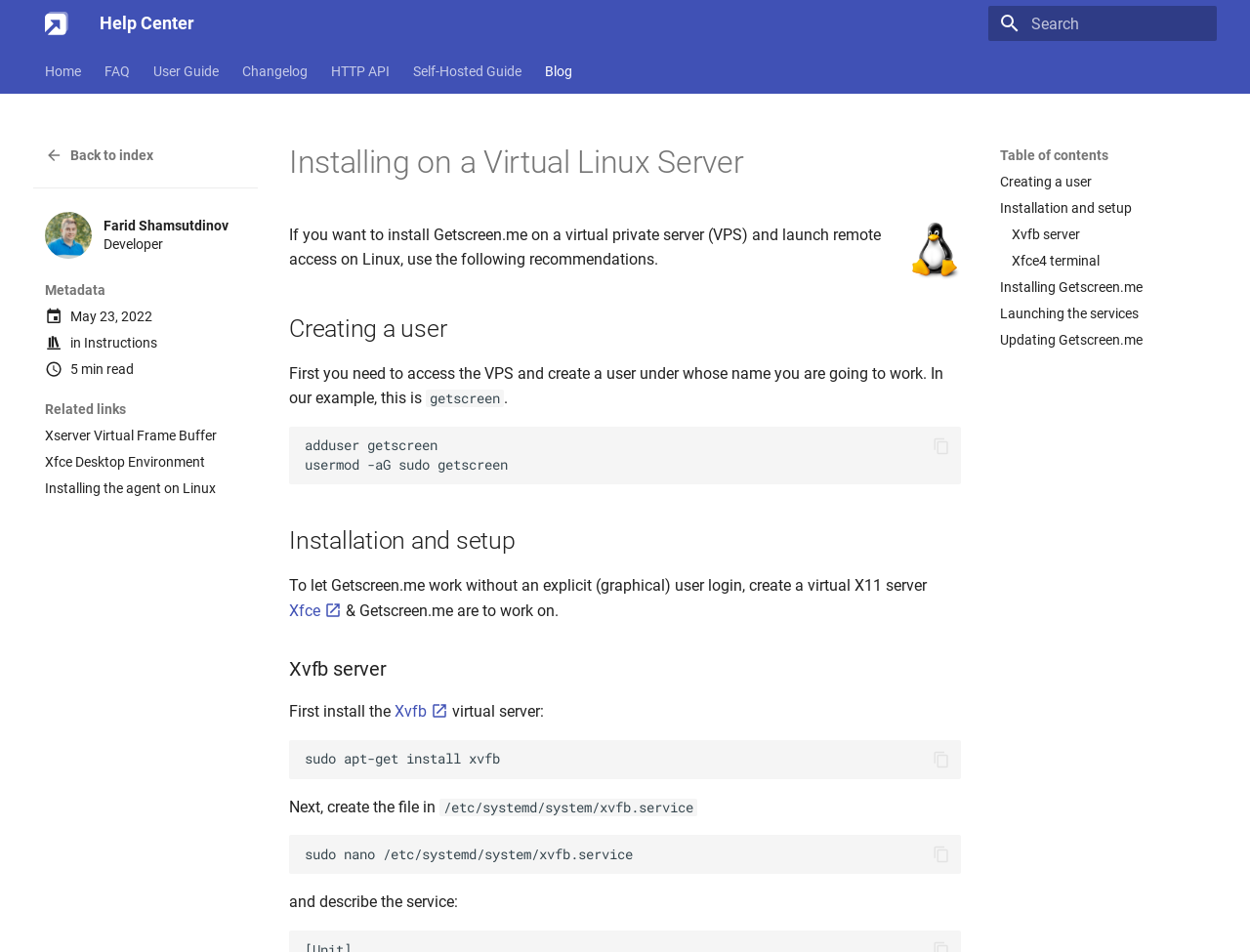Please identify the coordinates of the bounding box that should be clicked to fulfill this instruction: "Click on the 'Xvfb' link".

[0.316, 0.738, 0.359, 0.757]